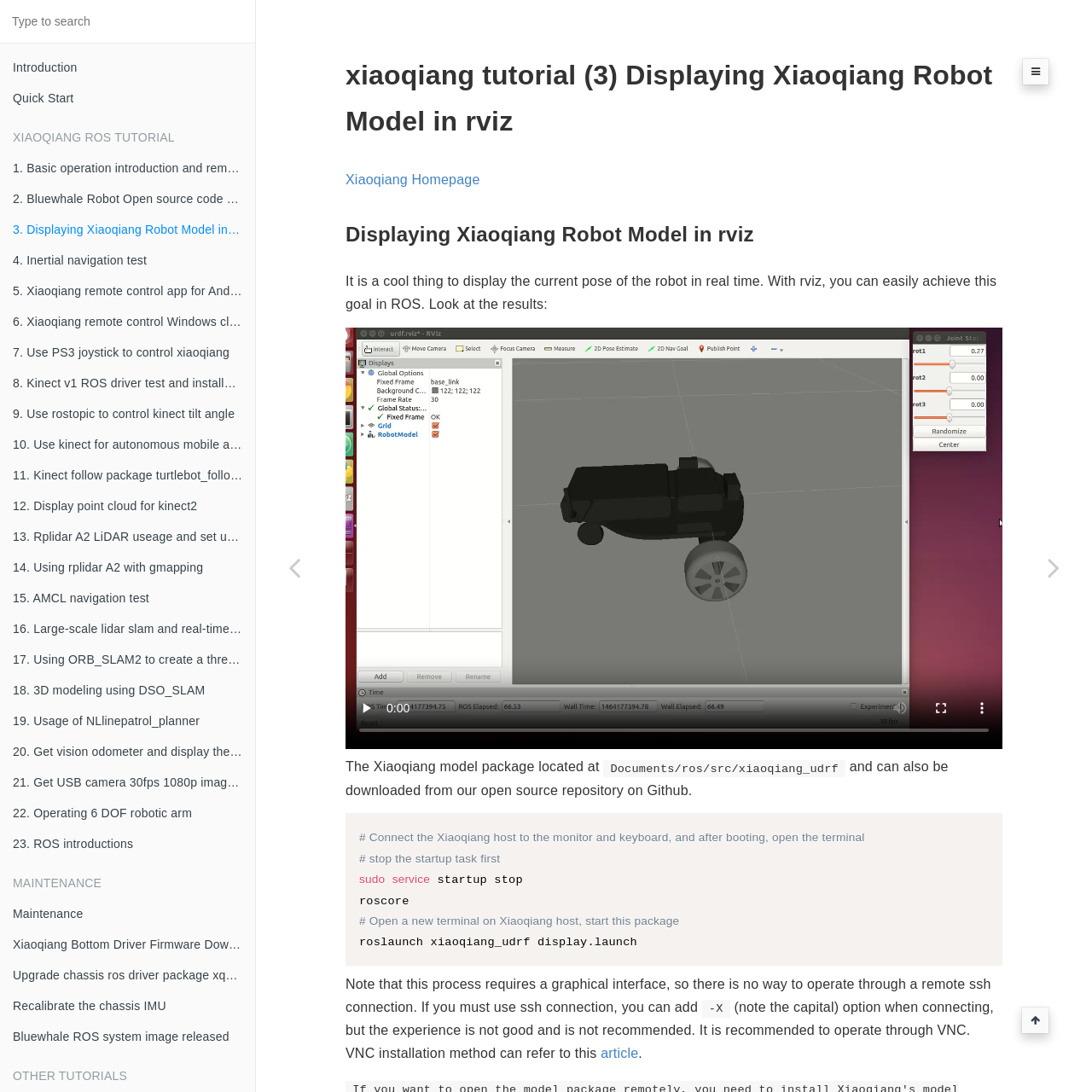Extract the bounding box coordinates of the UI element described: "15. AMCL navigation test". Provide the coordinates in the format [left, top, right, bottom] with values ranging from 0 to 1.

[0.0, 0.534, 0.234, 0.562]